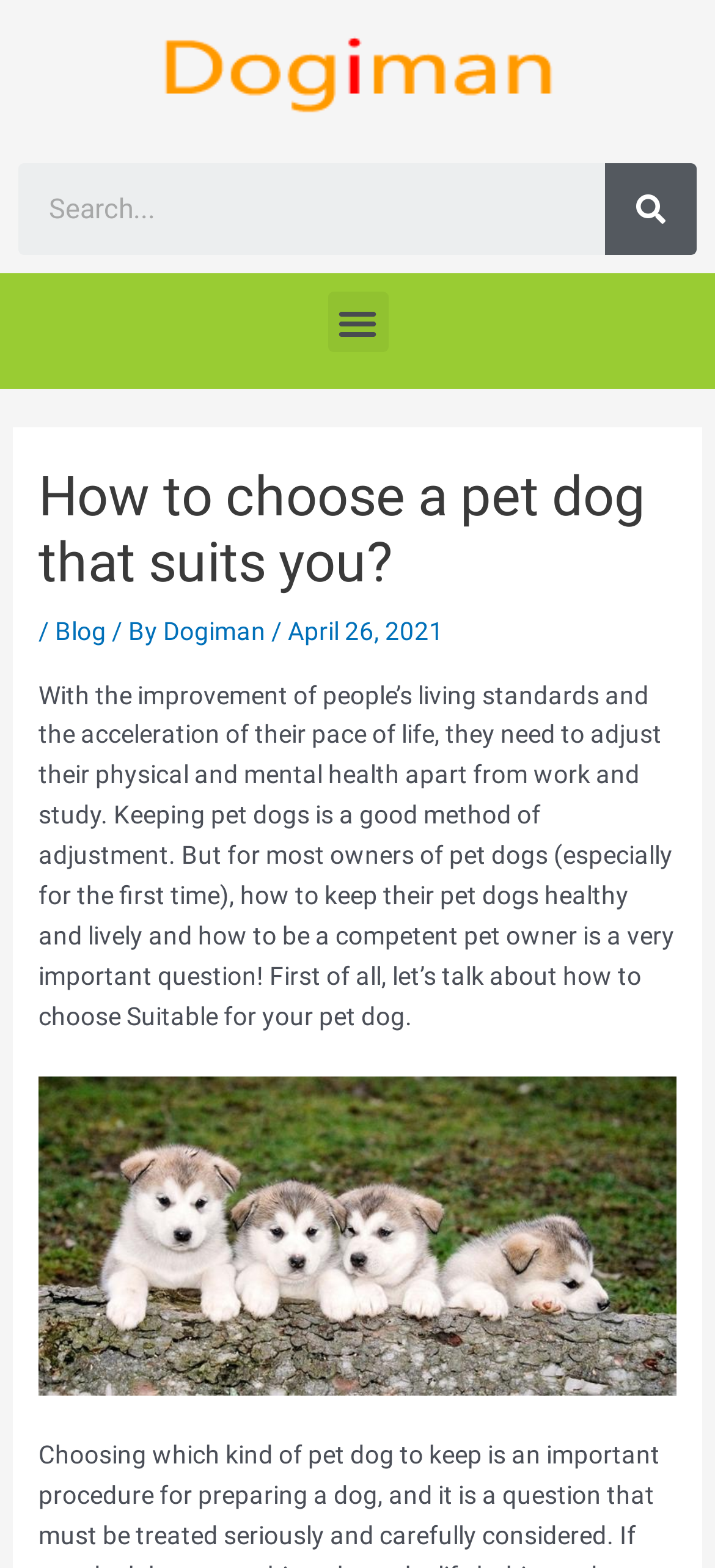Bounding box coordinates must be specified in the format (top-left x, top-left y, bottom-right x, bottom-right y). All values should be floating point numbers between 0 and 1. What are the bounding box coordinates of the UI element described as: alt="dogiman logo"

[0.219, 0.012, 0.781, 0.08]